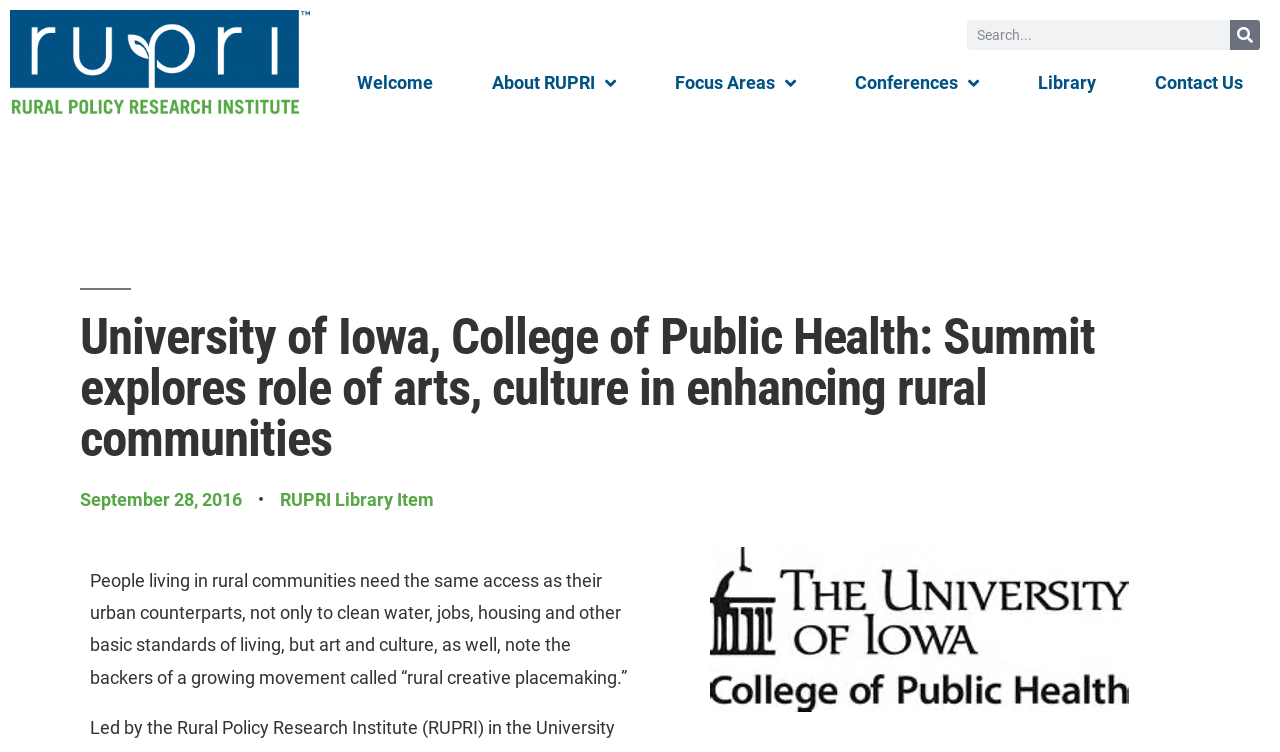Specify the bounding box coordinates of the region I need to click to perform the following instruction: "Contact Us". The coordinates must be four float numbers in the range of 0 to 1, i.e., [left, top, right, bottom].

[0.881, 0.08, 0.992, 0.141]